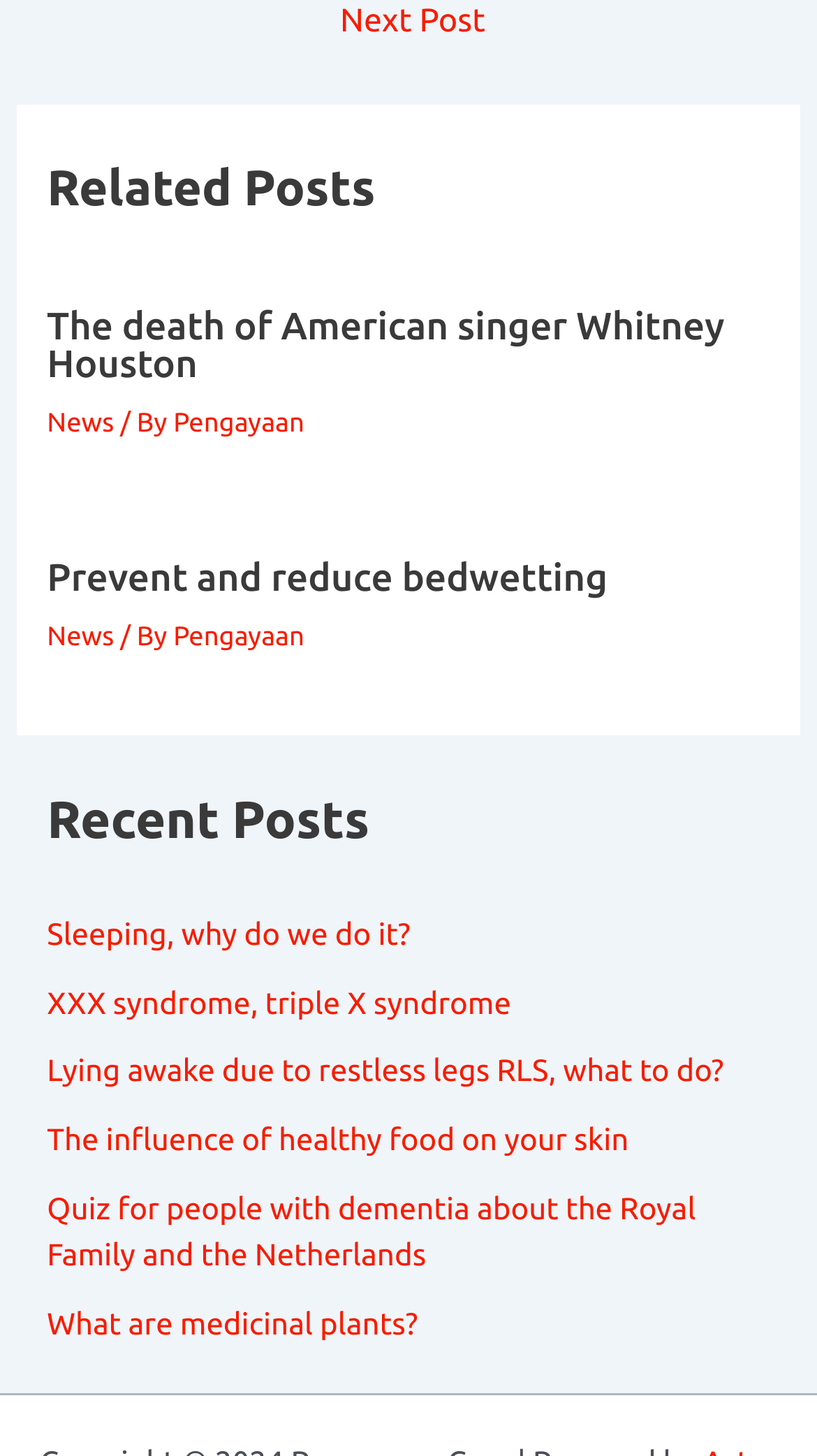Determine the bounding box coordinates for the element that should be clicked to follow this instruction: "Go to 'Sleeping, why do we do it?'". The coordinates should be given as four float numbers between 0 and 1, in the format [left, top, right, bottom].

[0.058, 0.629, 0.502, 0.653]